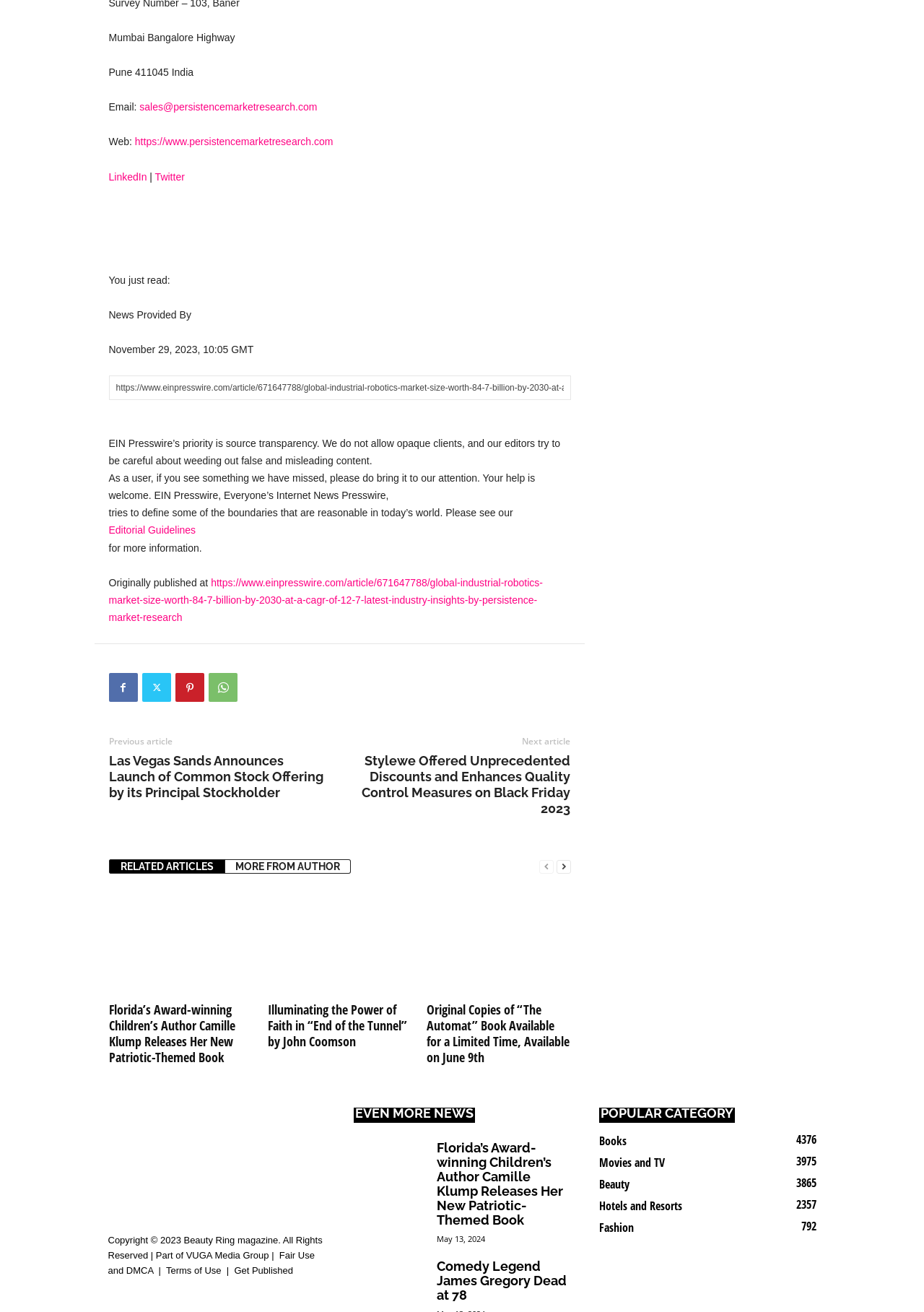Specify the bounding box coordinates of the element's area that should be clicked to execute the given instruction: "Click the LinkedIn link". The coordinates should be four float numbers between 0 and 1, i.e., [left, top, right, bottom].

[0.118, 0.13, 0.159, 0.139]